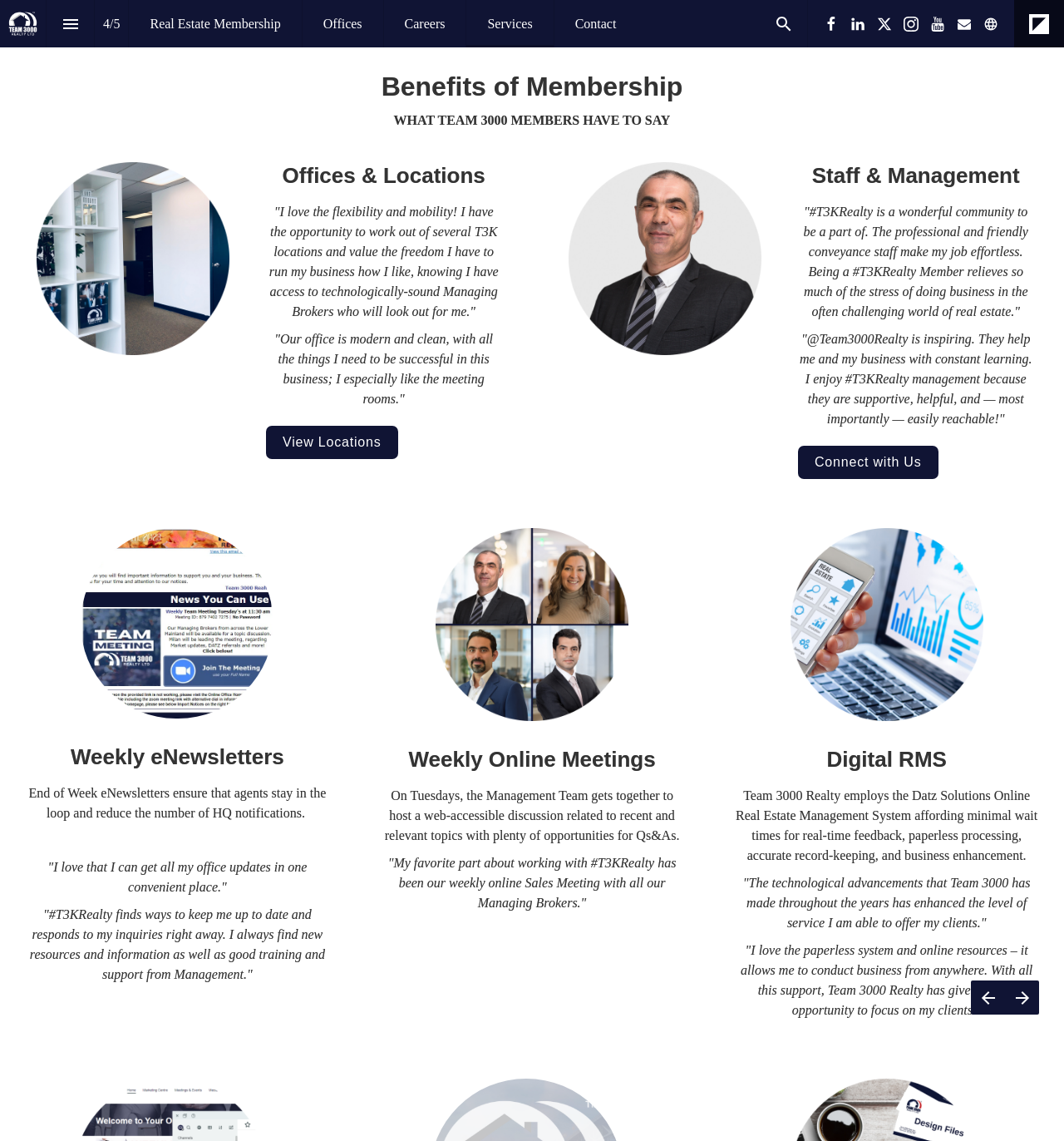Could you find the bounding box coordinates of the clickable area to complete this instruction: "Follow us on Facebook"?

[0.77, 0.011, 0.792, 0.031]